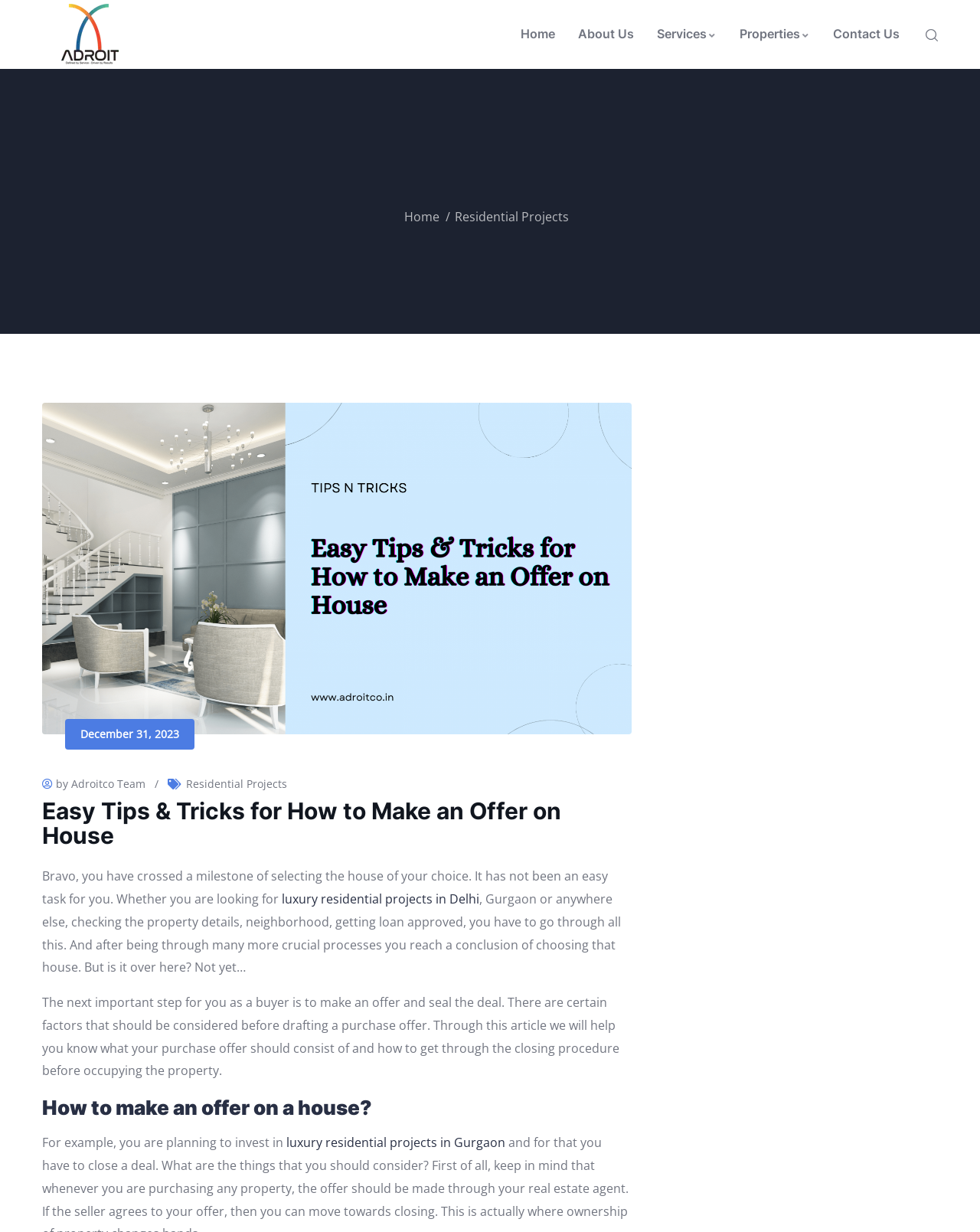Identify and provide the main heading of the webpage.

Easy Tips & Tricks for How to Make an Offer on House